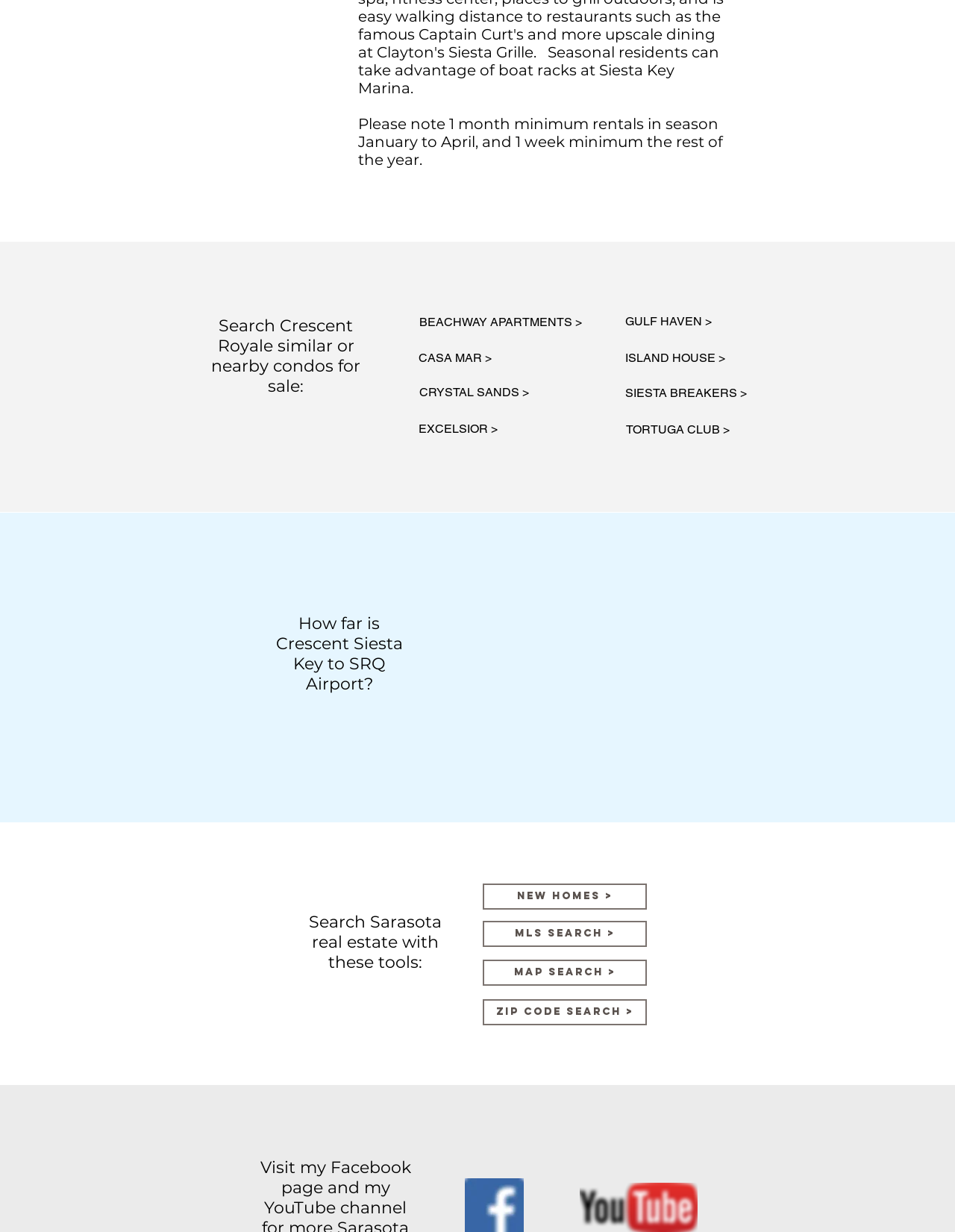Could you locate the bounding box coordinates for the section that should be clicked to accomplish this task: "Search Sarasota real estate using MLS SEARCH".

[0.505, 0.747, 0.677, 0.769]